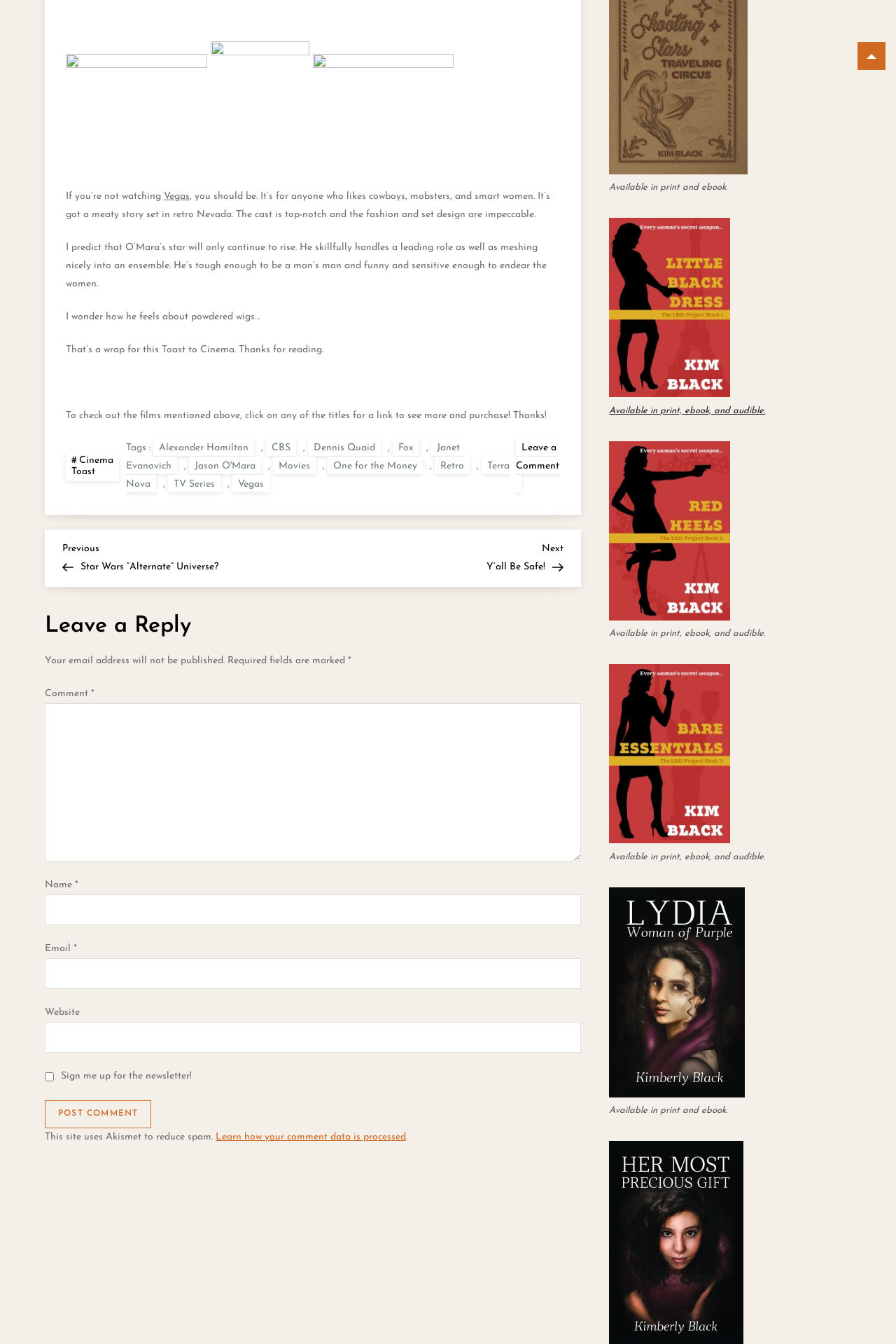Given the webpage screenshot and the description, determine the bounding box coordinates (top-left x, top-left y, bottom-right x, bottom-right y) that define the location of the UI element matching this description: Retro

[0.485, 0.34, 0.524, 0.353]